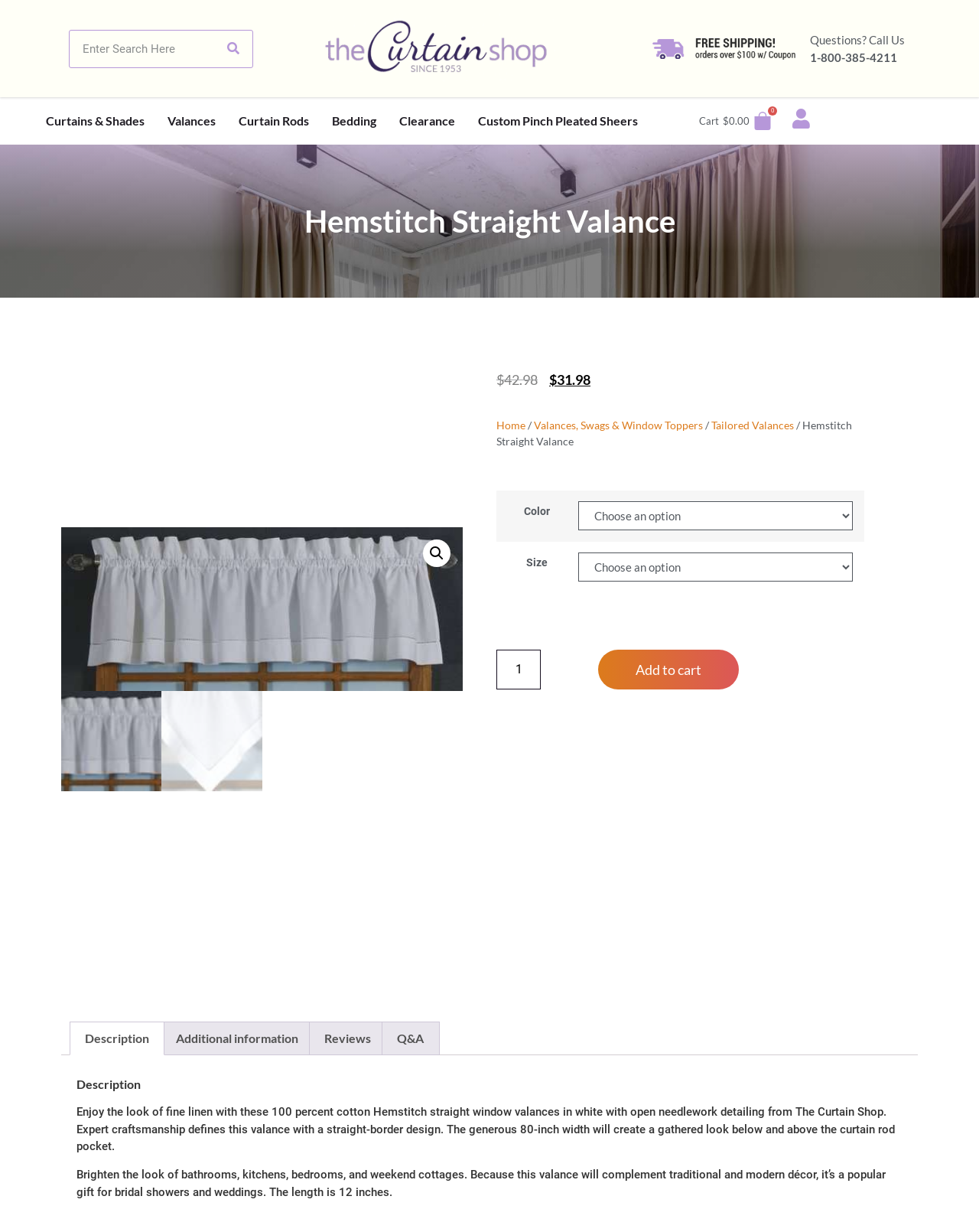Construct a comprehensive caption that outlines the webpage's structure and content.

This webpage is about a Hemstitch Straight Valance product from The Curtain Shop. At the top, there is a search bar with a search button and a link to the website's logo. Below the search bar, there are several links to different categories, including Curtains & Shades, Valances, Curtain Rods, Bedding, and Clearance.

On the left side, there is an image with a promotional message about free shipping on orders over $100. Below this image, there is a phone number and a link to call for questions. 

In the center of the page, there is a large heading that reads "Hemstitch Straight Valance". Below this heading, there are several links to related products, including Custom Pinch Pleated Sheers. 

On the right side, there is a cart summary with a total of $0.00 and a link to view the cart. Below the cart summary, there is a link to a wishlist.

The main content of the page is divided into sections. The first section has a heading that reads "Description" and contains a detailed product description, including the features and benefits of the Hemstitch Straight Valance. 

Below the description, there are several tabs, including Description, Additional information, Reviews, and Q&A. Each tab contains relevant information about the product. 

On the bottom left side, there are several images, possibly showcasing different views of the product.